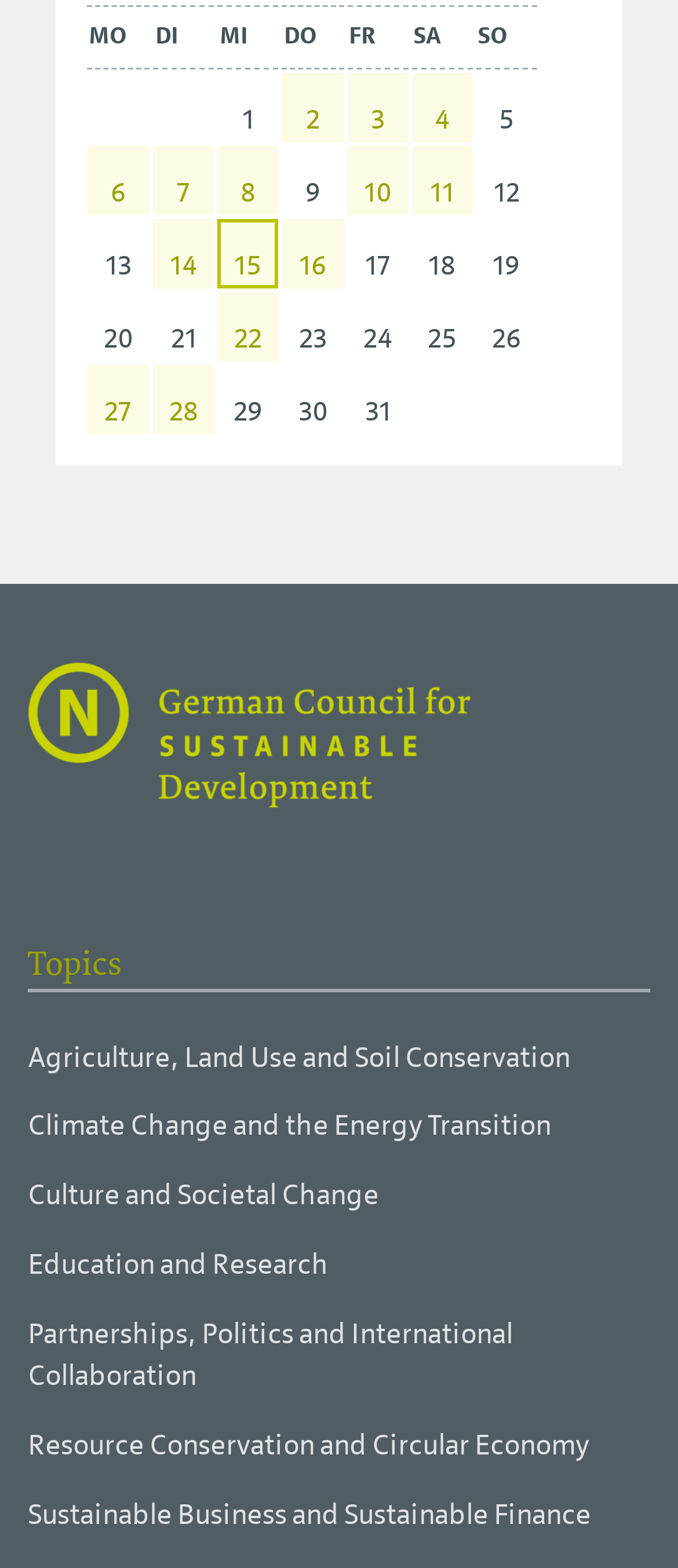Please determine the bounding box coordinates, formatted as (top-left x, top-left y, bottom-right x, bottom-right y), with all values as floating point numbers between 0 and 1. Identify the bounding box of the region described as: alt="RNE Logo"

[0.041, 0.515, 0.695, 0.533]